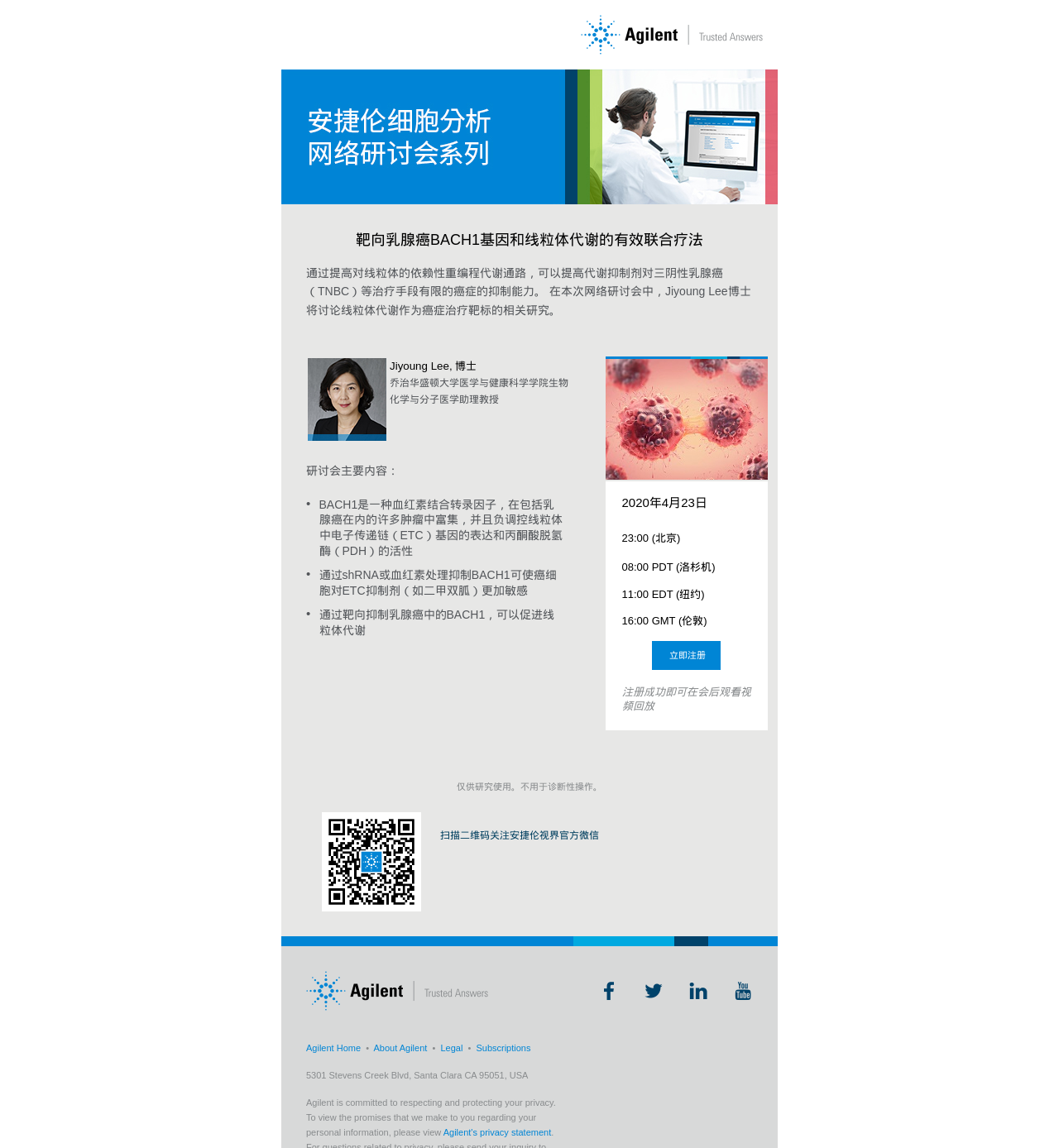What is the effect of inhibiting BACH1 on cancer cells?
Look at the screenshot and provide an in-depth answer.

Based on the webpage content, inhibiting BACH1 can make cancer cells more sensitive to electronic transmission chain (ETC) inhibitors, such as metformin.